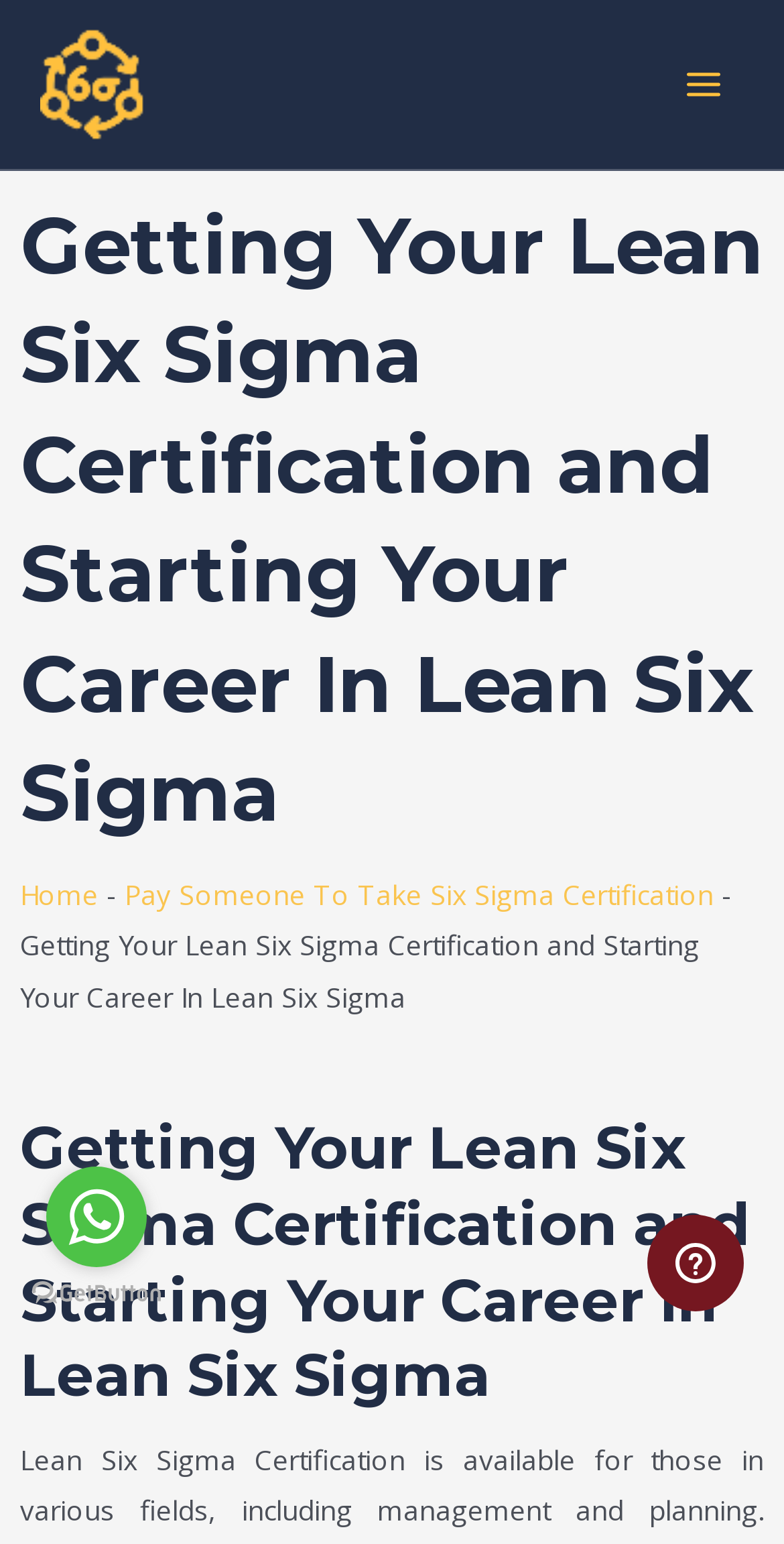Analyze the image and give a detailed response to the question:
How many images are on the webpage?

There are five images on the webpage: the logo image next to the 'Do My Six Sigma Certification' link, the image next to the 'MAIN MENU' button, the whatsapp image, the GetButton.io image, and the image next to the 'Go to whatsapp' link.